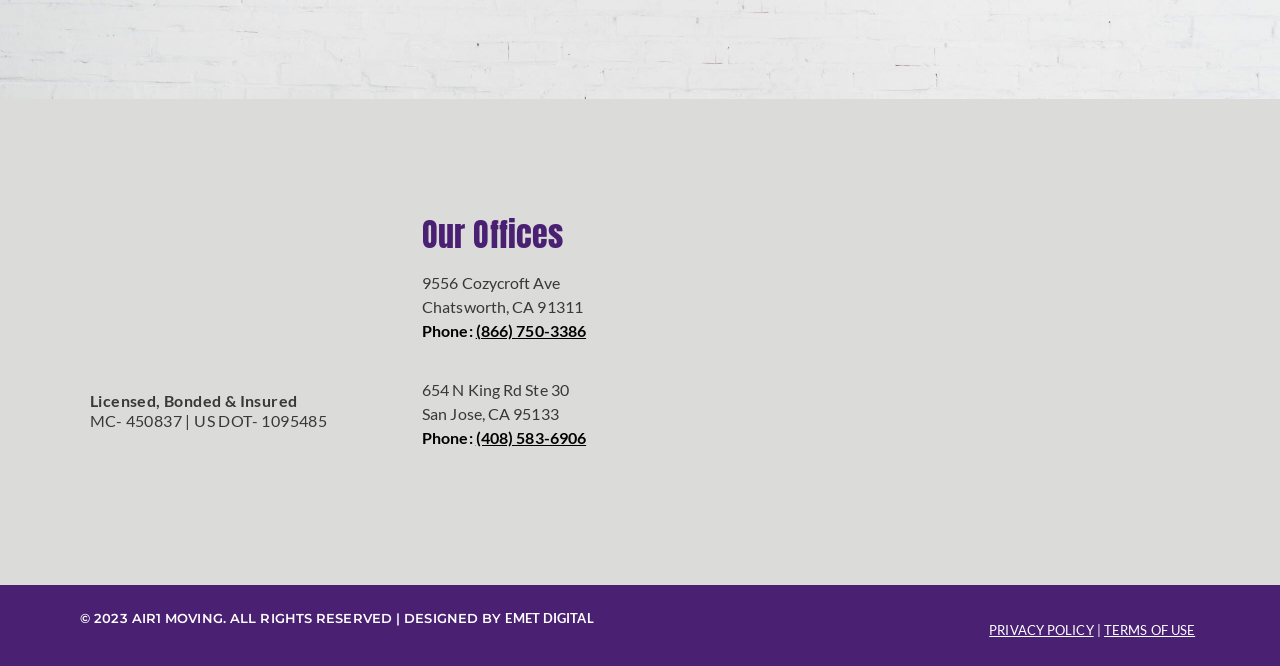Refer to the screenshot and answer the following question in detail:
How many offices does the company have?

The company has two offices, one located at 9556 Cozycroft Ave, Chatsworth, CA 91311, and the other at 654 N King Rd Ste 30, San Jose, CA 95133, as indicated by the addresses and phone numbers listed on the webpage.